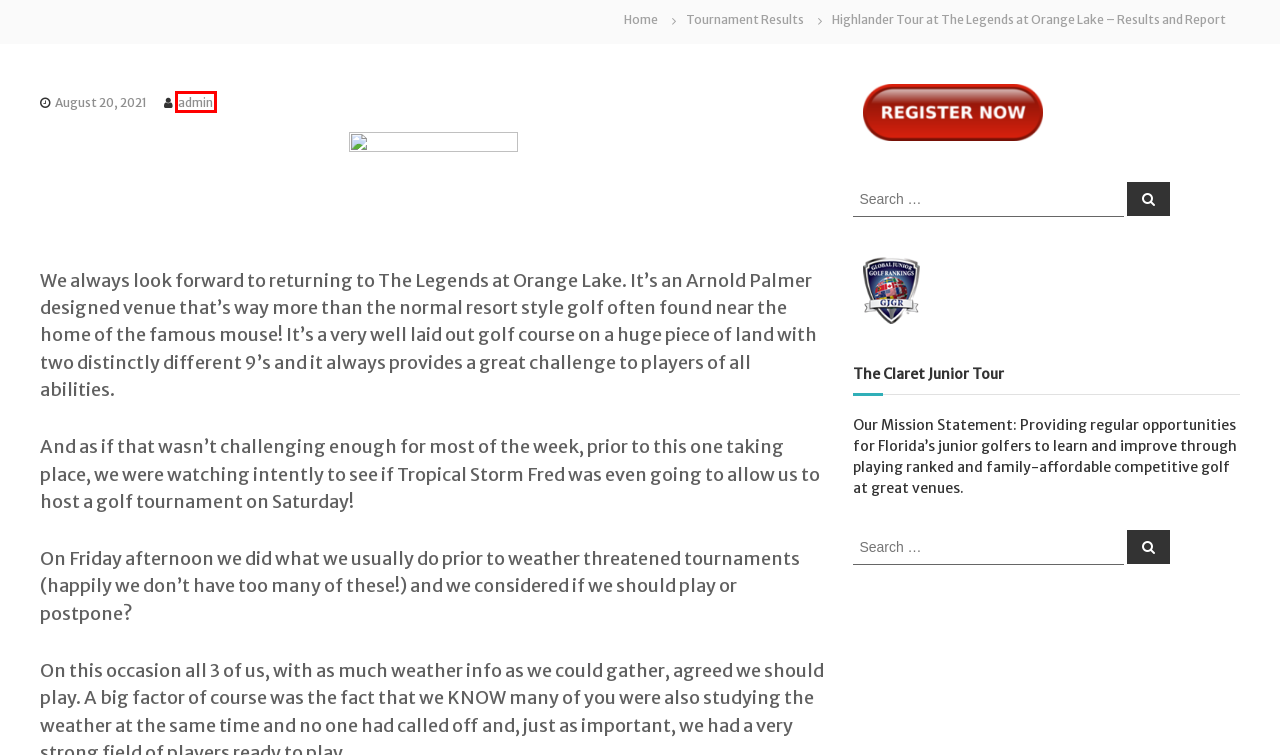You are presented with a screenshot of a webpage with a red bounding box. Select the webpage description that most closely matches the new webpage after clicking the element inside the red bounding box. The options are:
A. An Introduction – The Claret Junior Golf Tour – The Claret Junior Golf Tour
B. Event Registration – The Claret Junior Golf Tour
C. admin – The Claret Junior Golf Tour
D. Annual Player Membership 2024 Season – The Claret Junior Golf Tour
E. Live Tournament Scoring- iWanamaker App – The Claret Junior Golf Tour
F. Blog Tool, Publishing Platform, and CMS – WordPress.org
G. Home - Eagle Creek Golf Club
H. Highlander Tour at Eagle Creek GC – Player Tee Times and Info – The Claret Junior Golf Tour

C